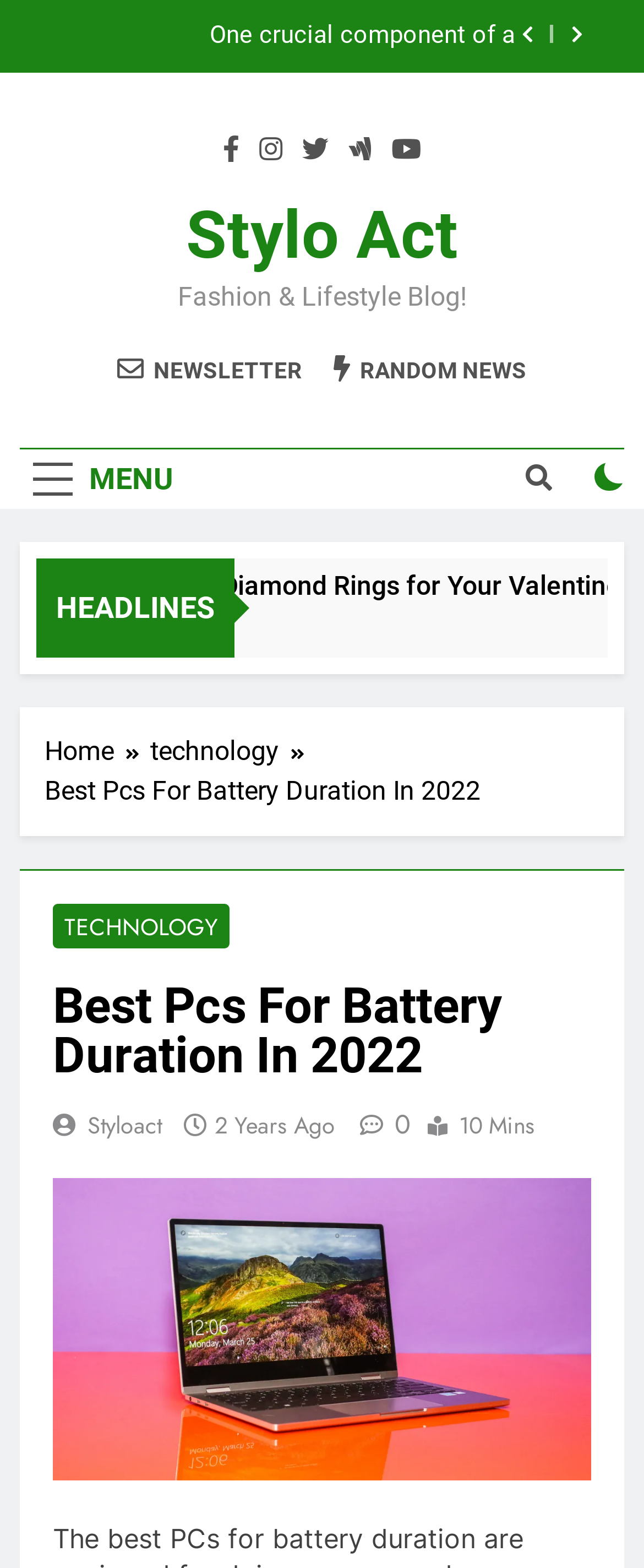How many social media links are there?
Please answer the question as detailed as possible based on the image.

I counted the number of social media links by looking at the icons and their corresponding OCR text. I found 6 links with icons , , , , , and .